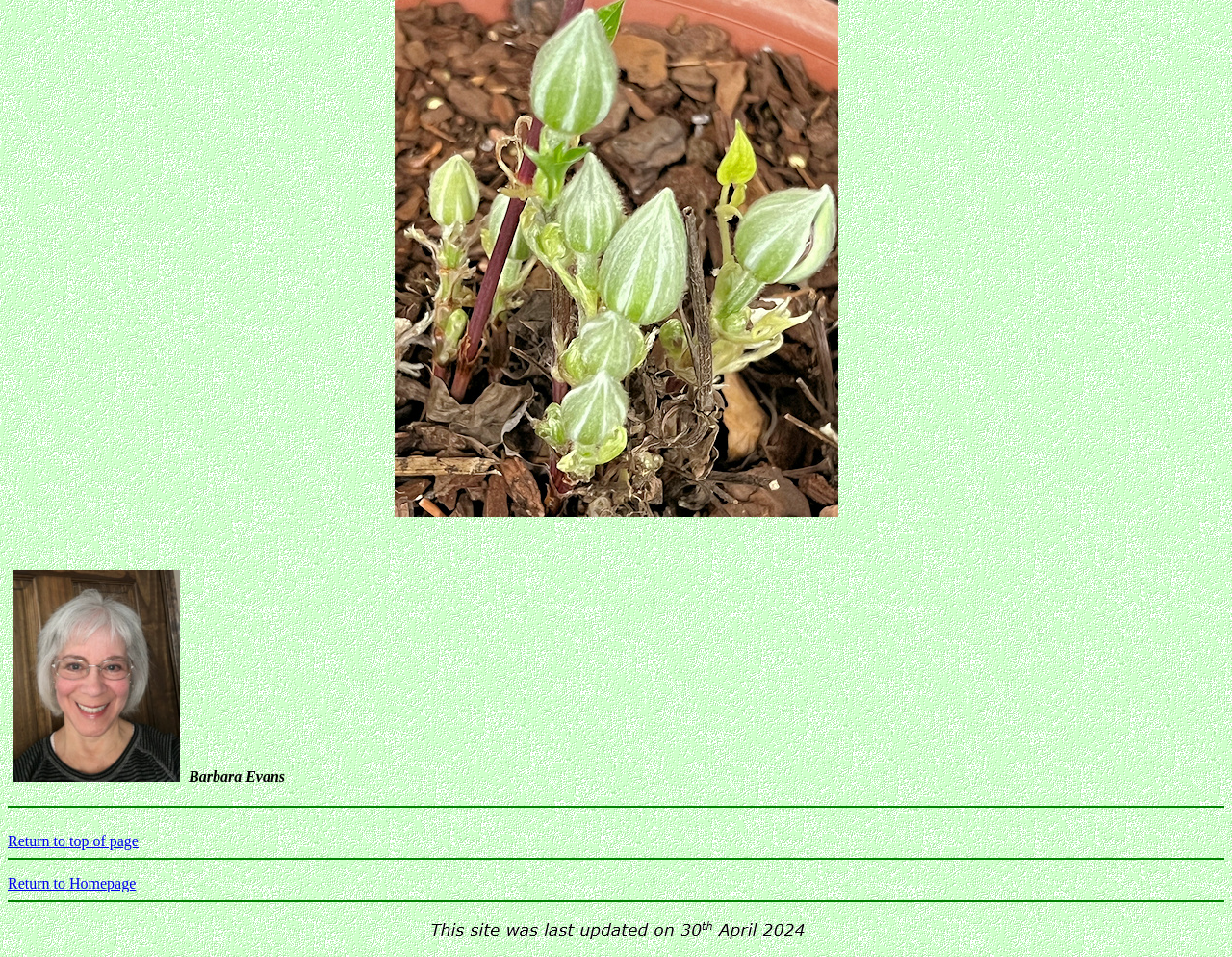Given the content of the image, can you provide a detailed answer to the question?
What is the purpose of the link at the bottom?

The link at the bottom of the page has the text 'Return to Homepage', which suggests that its purpose is to allow users to navigate back to the homepage of the website.